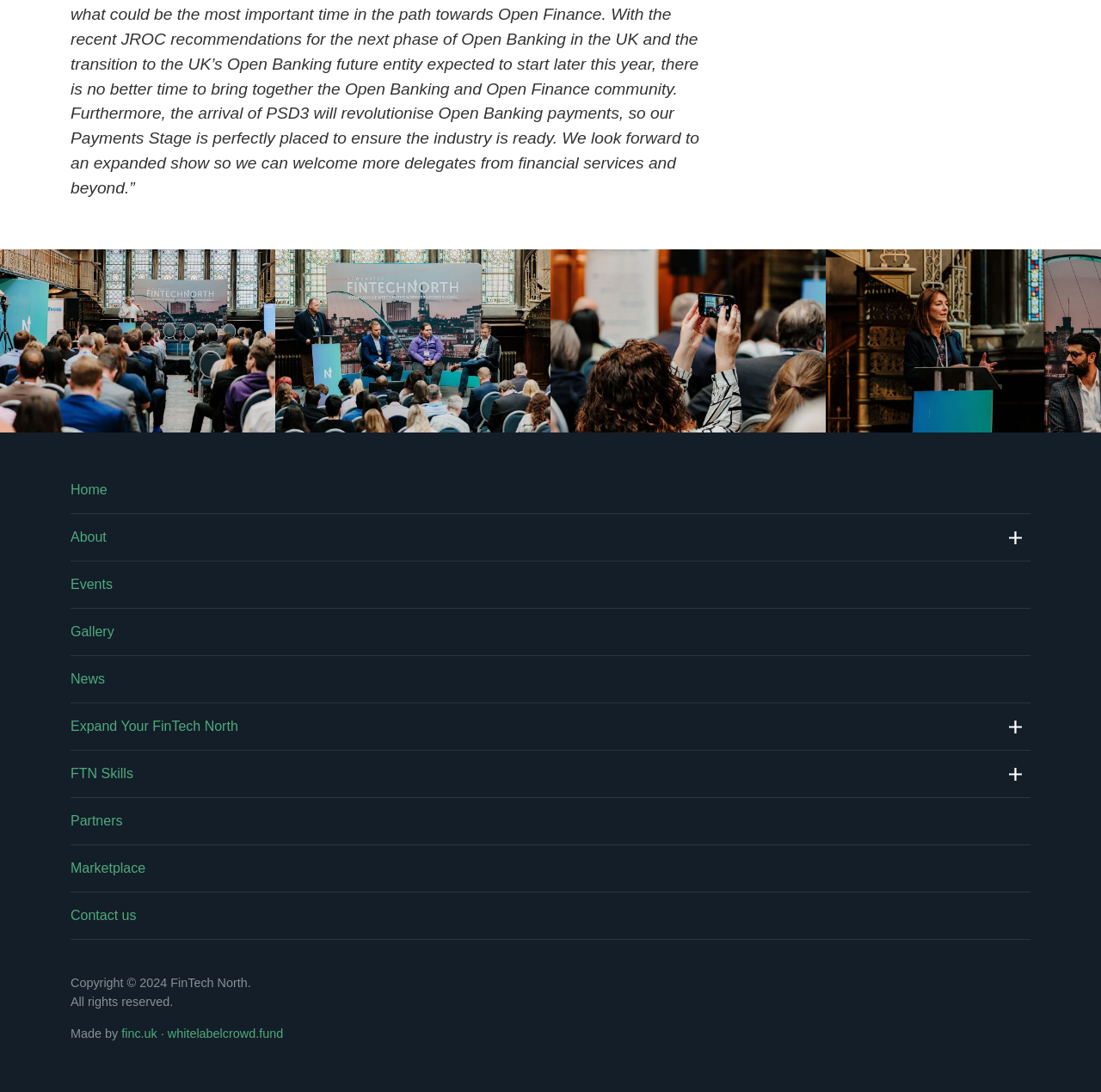What is the theme of the webpage?
Please provide a comprehensive and detailed answer to the question.

I inferred the theme of the webpage by looking at the name of the organization, FinTech North, and the menu items, which include 'FinTech North', 'FTN Skills', and 'Marketplace'. These suggest that the webpage is related to the financial technology industry.